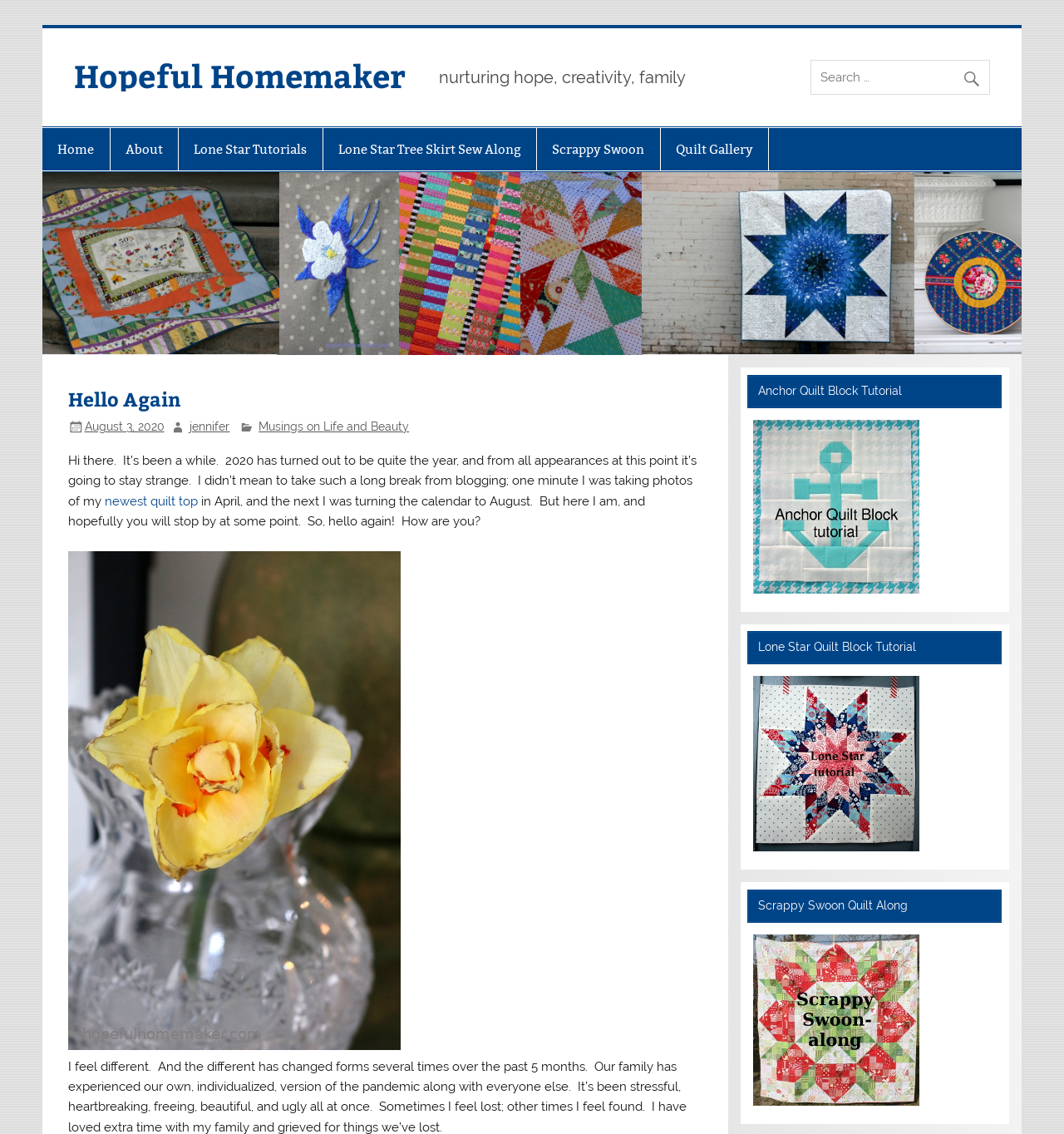Identify the bounding box coordinates necessary to click and complete the given instruction: "Learn about the Anchor Quilt Block Tutorial".

[0.708, 0.513, 0.864, 0.526]